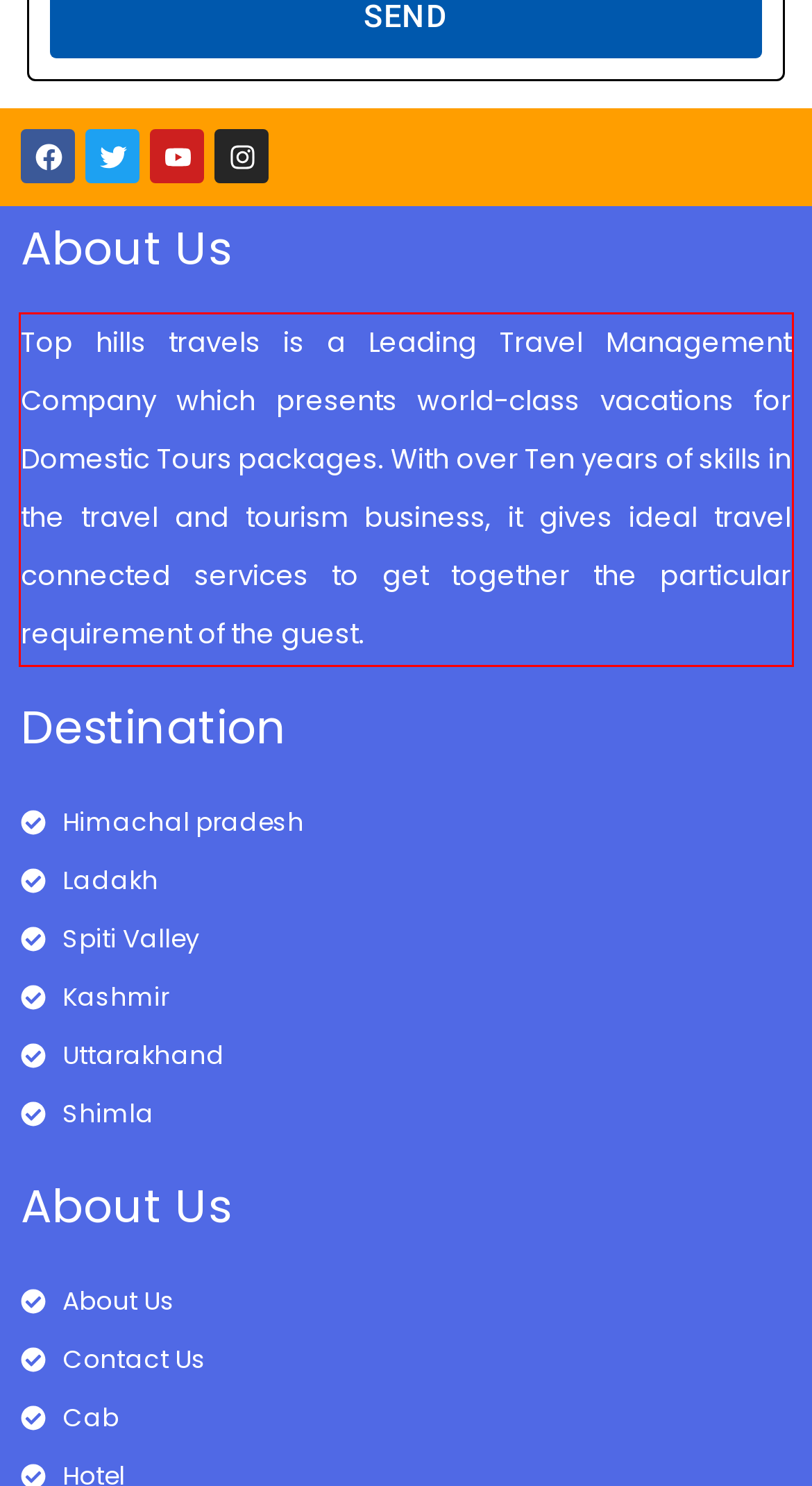Examine the screenshot of the webpage, locate the red bounding box, and perform OCR to extract the text contained within it.

Top hills travels is a Leading Travel Management Company which presents world-class vacations for Domestic Tours packages. With over Ten years of skills in the travel and tourism business, it gives ideal travel connected services to get together the particular requirement of the guest.